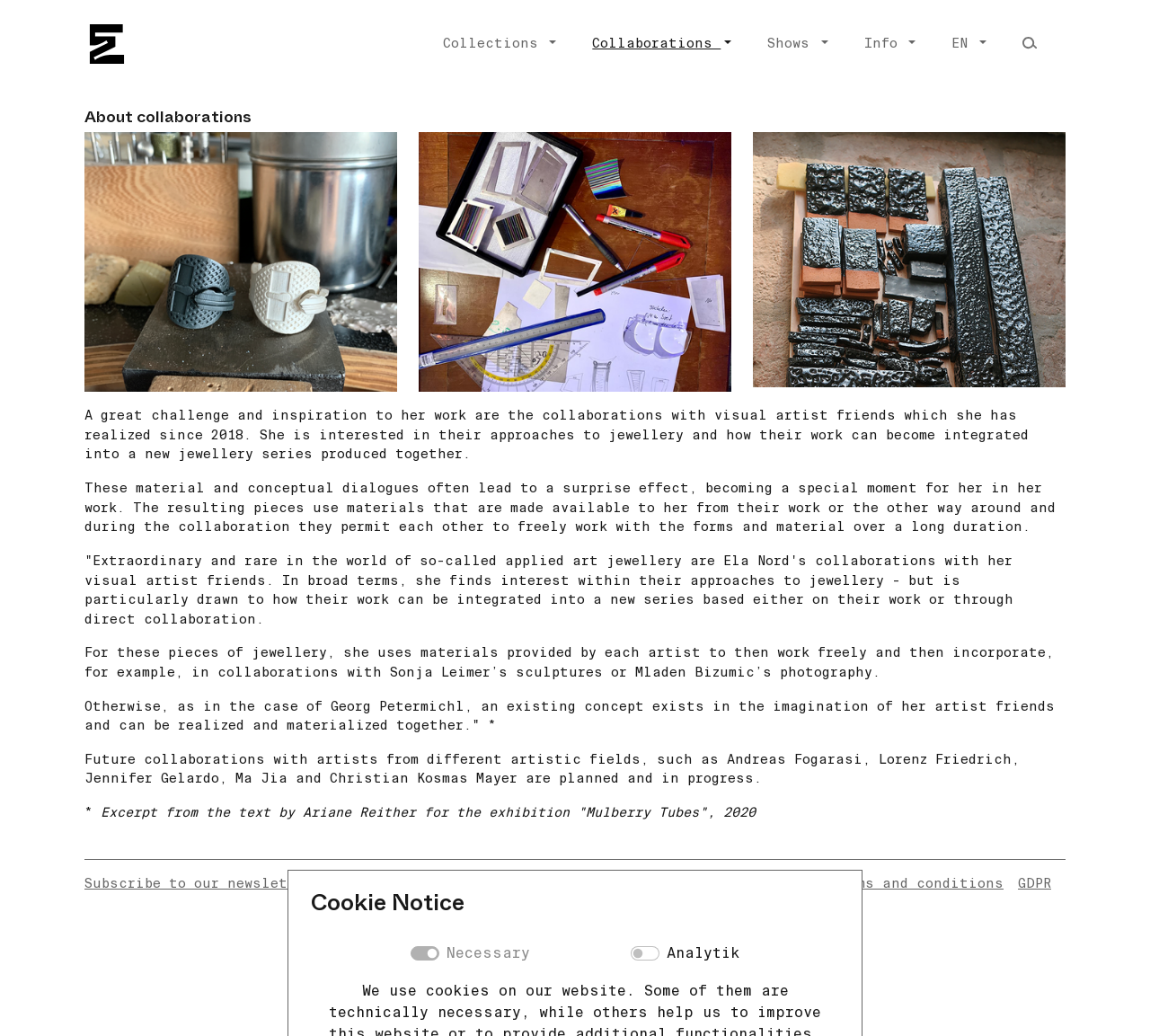Given the element description alt="Search", predict the bounding box coordinates for the UI element in the webpage screenshot. The format should be (top-left x, top-left y, bottom-right x, bottom-right y), and the values should be between 0 and 1.

[0.883, 0.019, 0.927, 0.067]